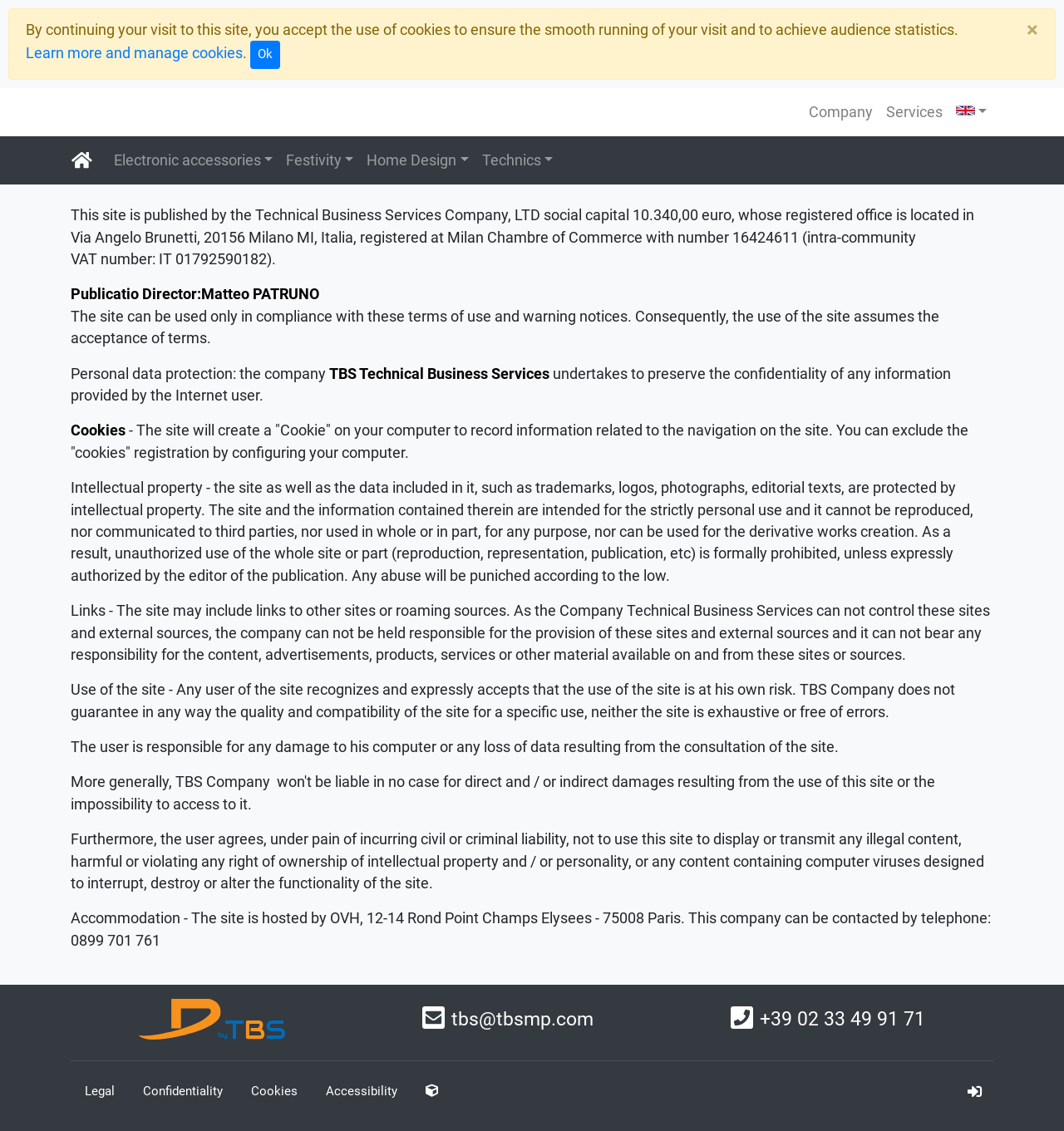Please provide the bounding box coordinates for the element that needs to be clicked to perform the following instruction: "Click the 'Ok' button". The coordinates should be given as four float numbers between 0 and 1, i.e., [left, top, right, bottom].

[0.235, 0.036, 0.263, 0.061]